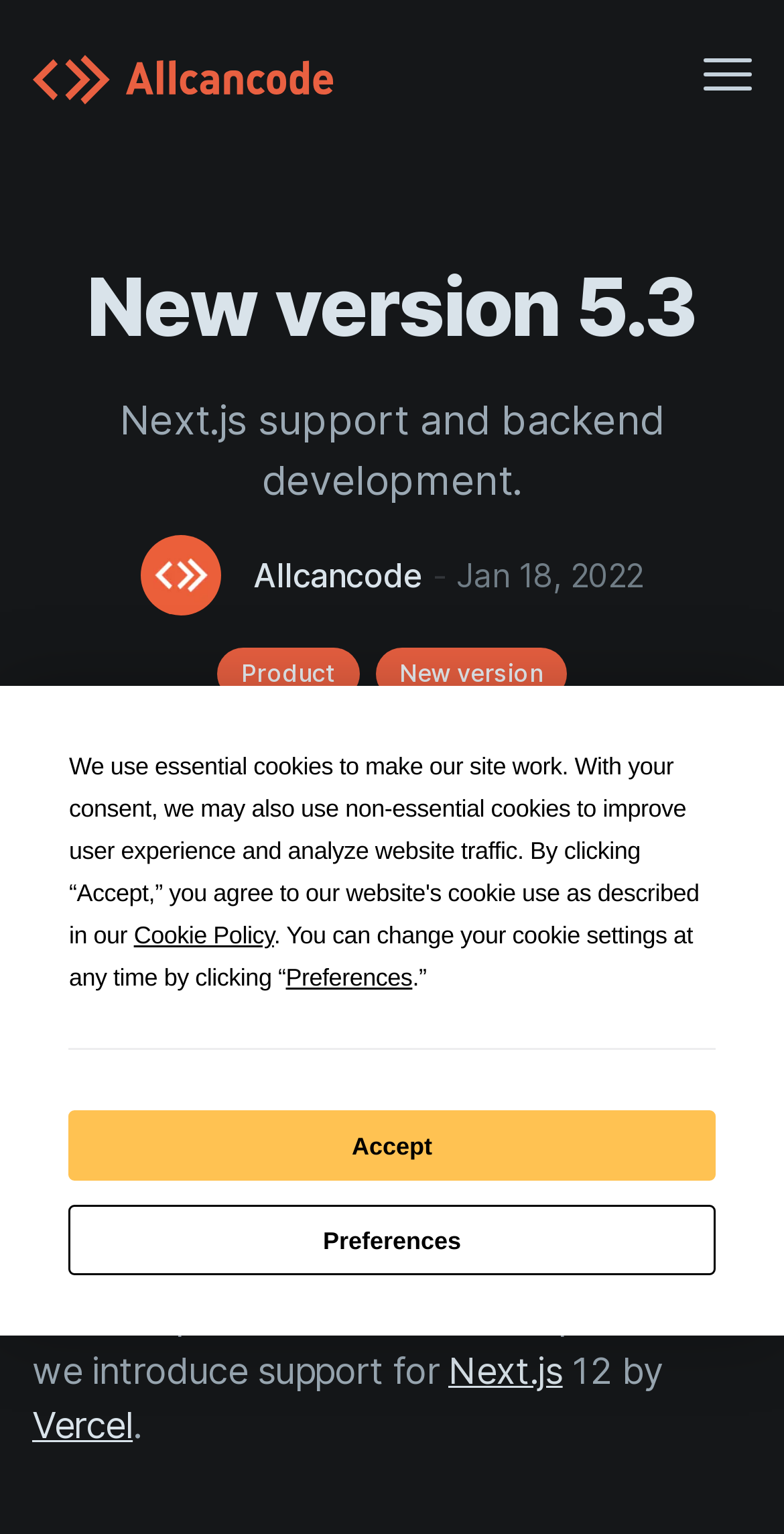Use a single word or phrase to answer the question: What is the platform introducing support for?

Next.js